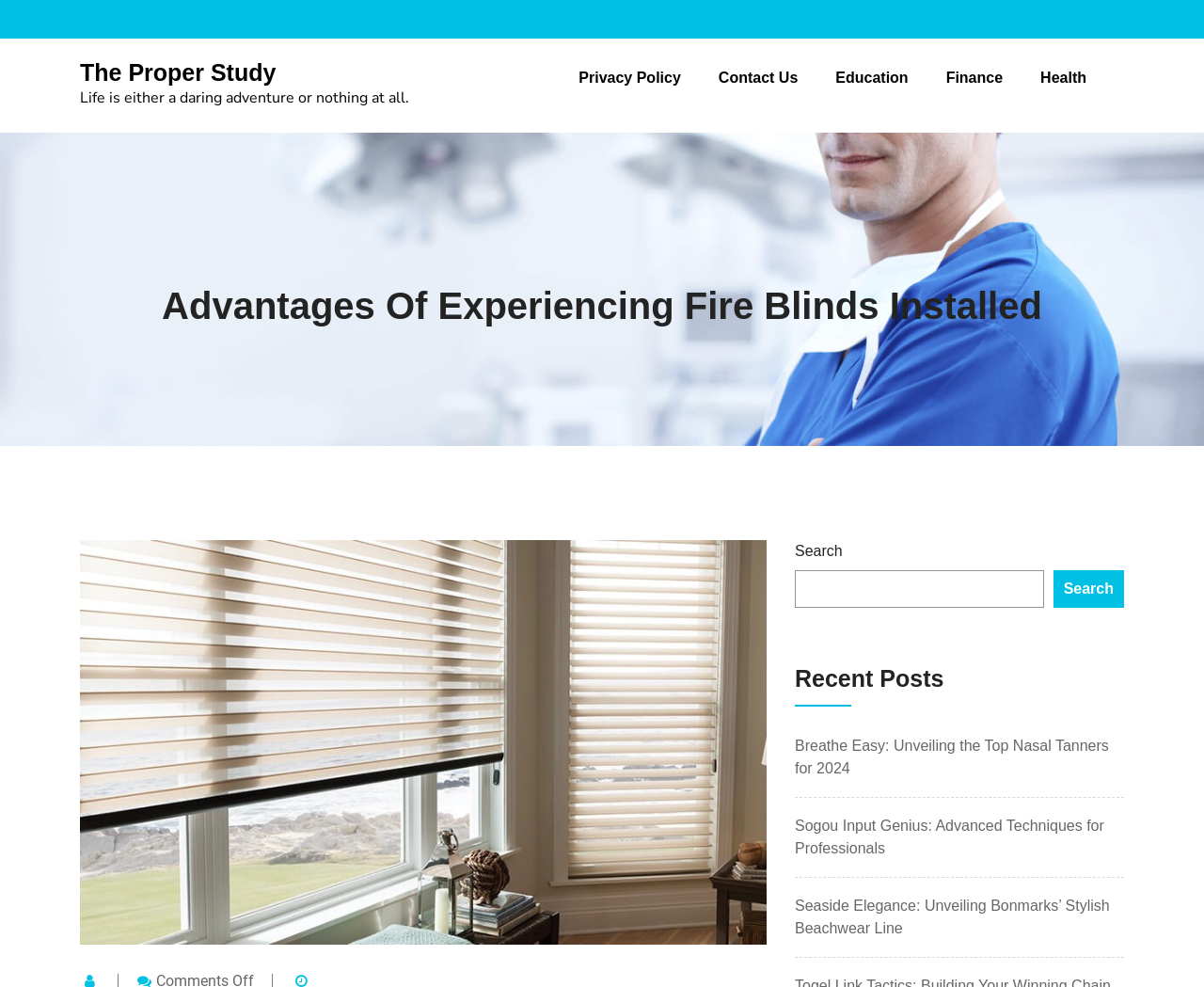Review the image closely and give a comprehensive answer to the question: What is the title of the first recent post?

I looked at the section labeled 'Recent Posts' and found the first link, which is titled 'Breathe Easy: Unveiling the Top Nasal Tanners for 2024'. The title of the first recent post is 'Breathe Easy'.